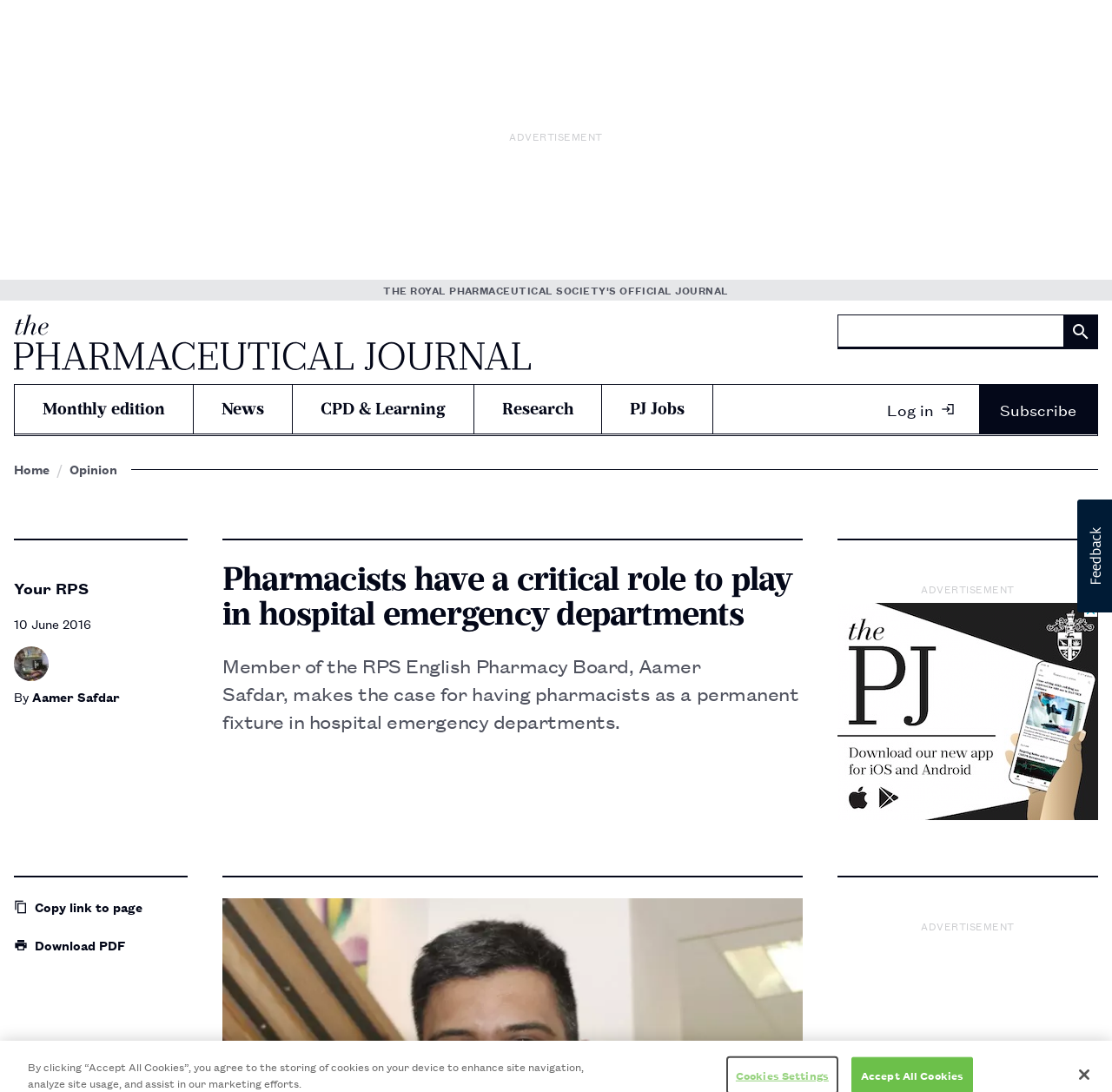Determine the bounding box coordinates of the region I should click to achieve the following instruction: "Log in". Ensure the bounding box coordinates are four float numbers between 0 and 1, i.e., [left, top, right, bottom].

[0.779, 0.352, 0.874, 0.397]